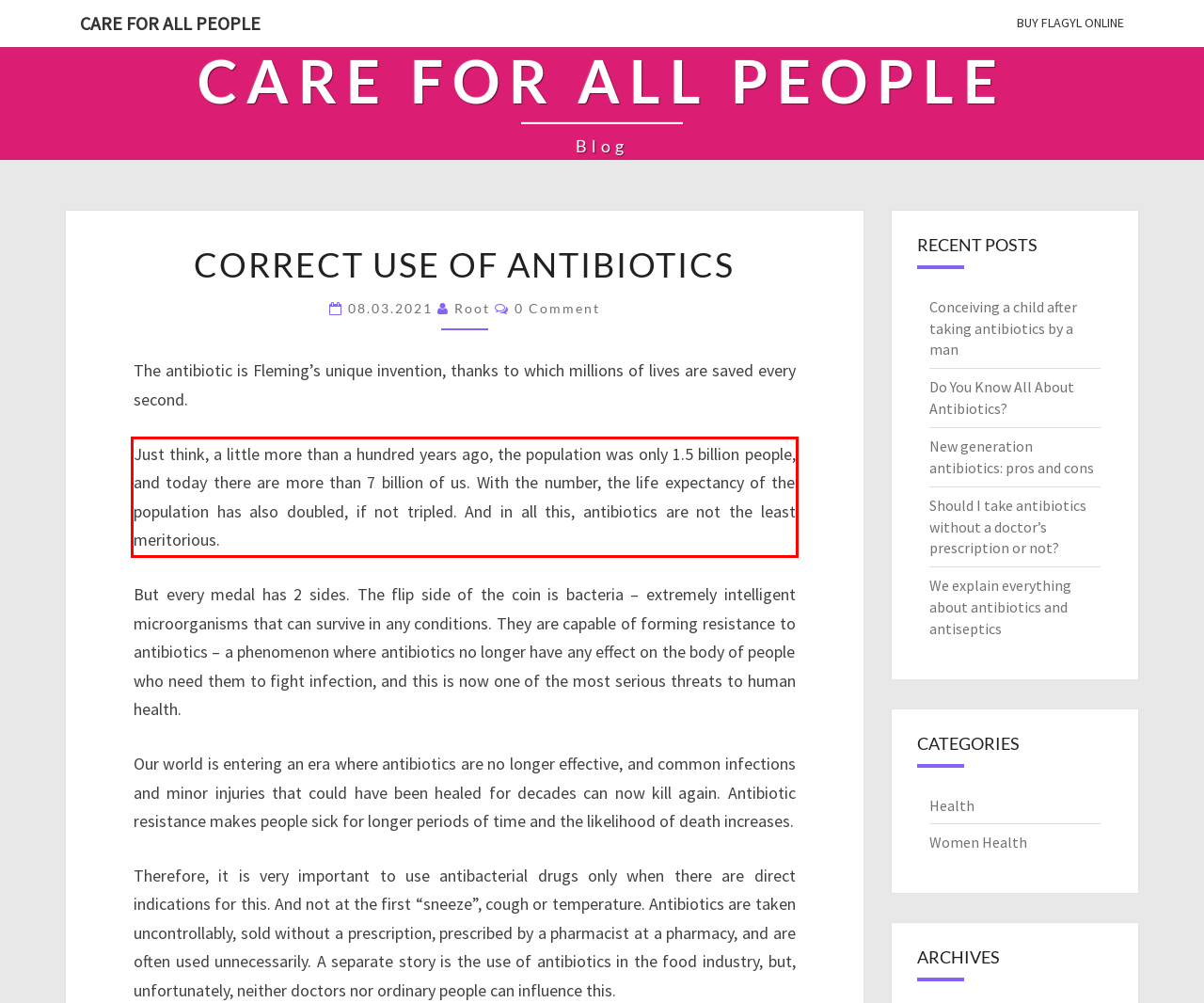Using the provided screenshot, read and generate the text content within the red-bordered area.

Just think, a little more than a hundred years ago, the population was only 1.5 billion people, and today there are more than 7 billion of us. With the number, the life expectancy of the population has also doubled, if not tripled. And in all this, antibiotics are not the least meritorious.